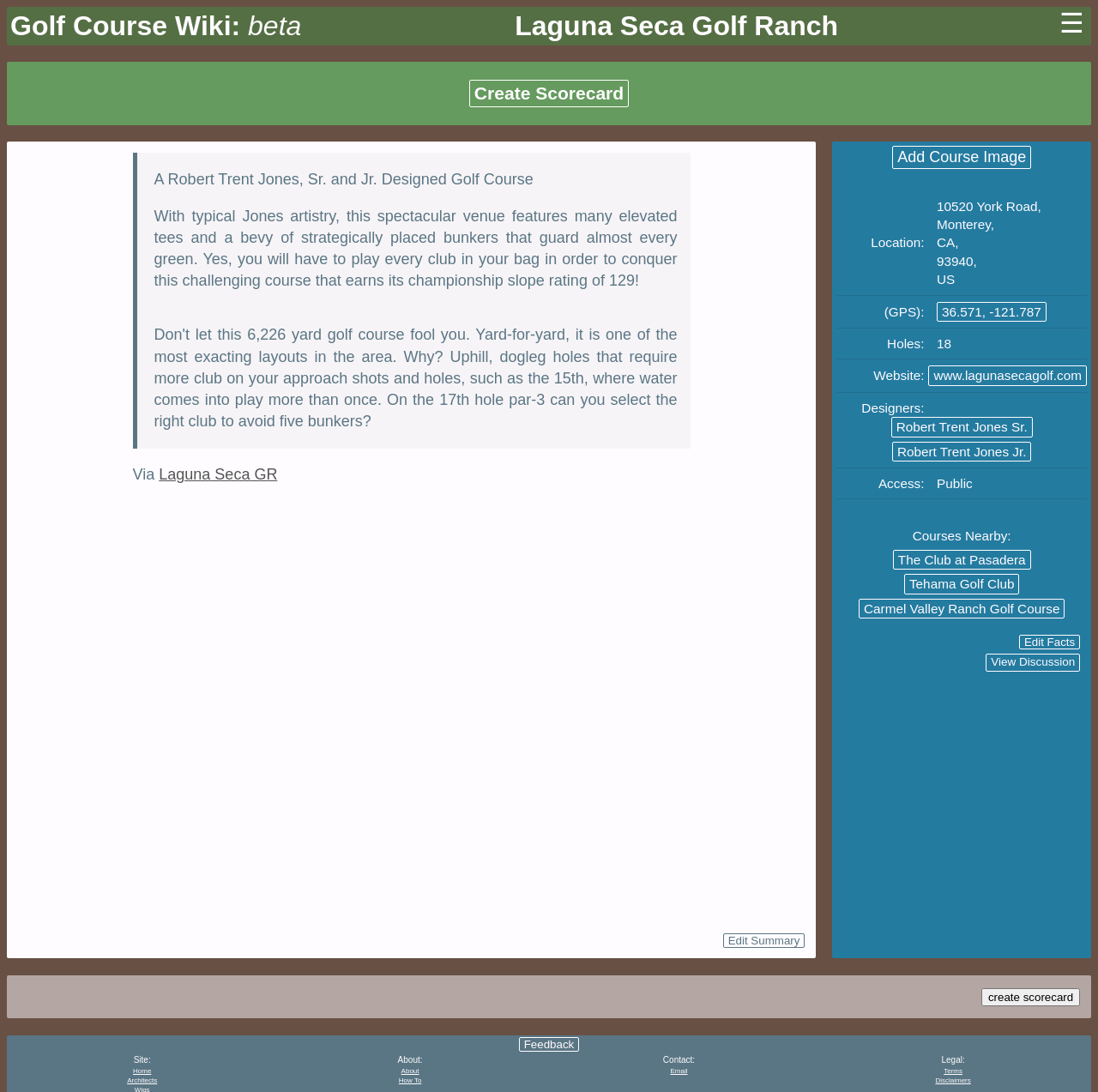Indicate the bounding box coordinates of the element that needs to be clicked to satisfy the following instruction: "View the course website". The coordinates should be four float numbers between 0 and 1, i.e., [left, top, right, bottom].

[0.846, 0.335, 0.99, 0.353]